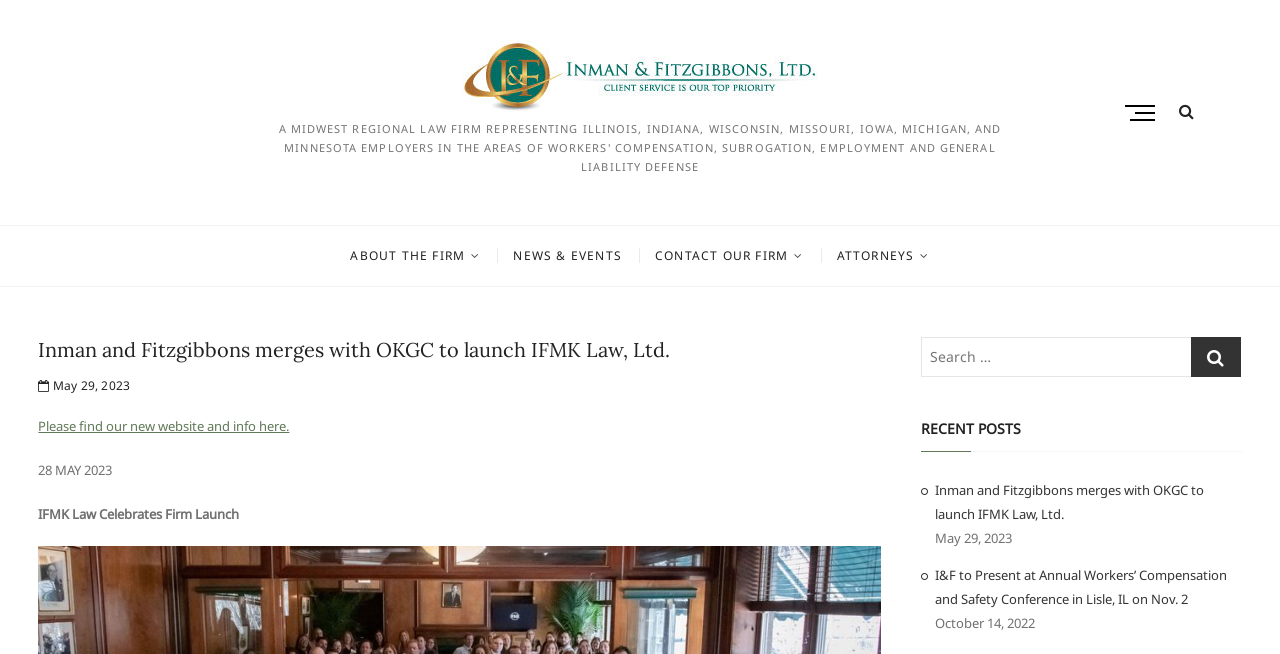What is the date of the recent post 'Inman and Fitzgibbons merges with OKGC to launch IFMK Law, Ltd.'? Examine the screenshot and reply using just one word or a brief phrase.

May 29, 2023